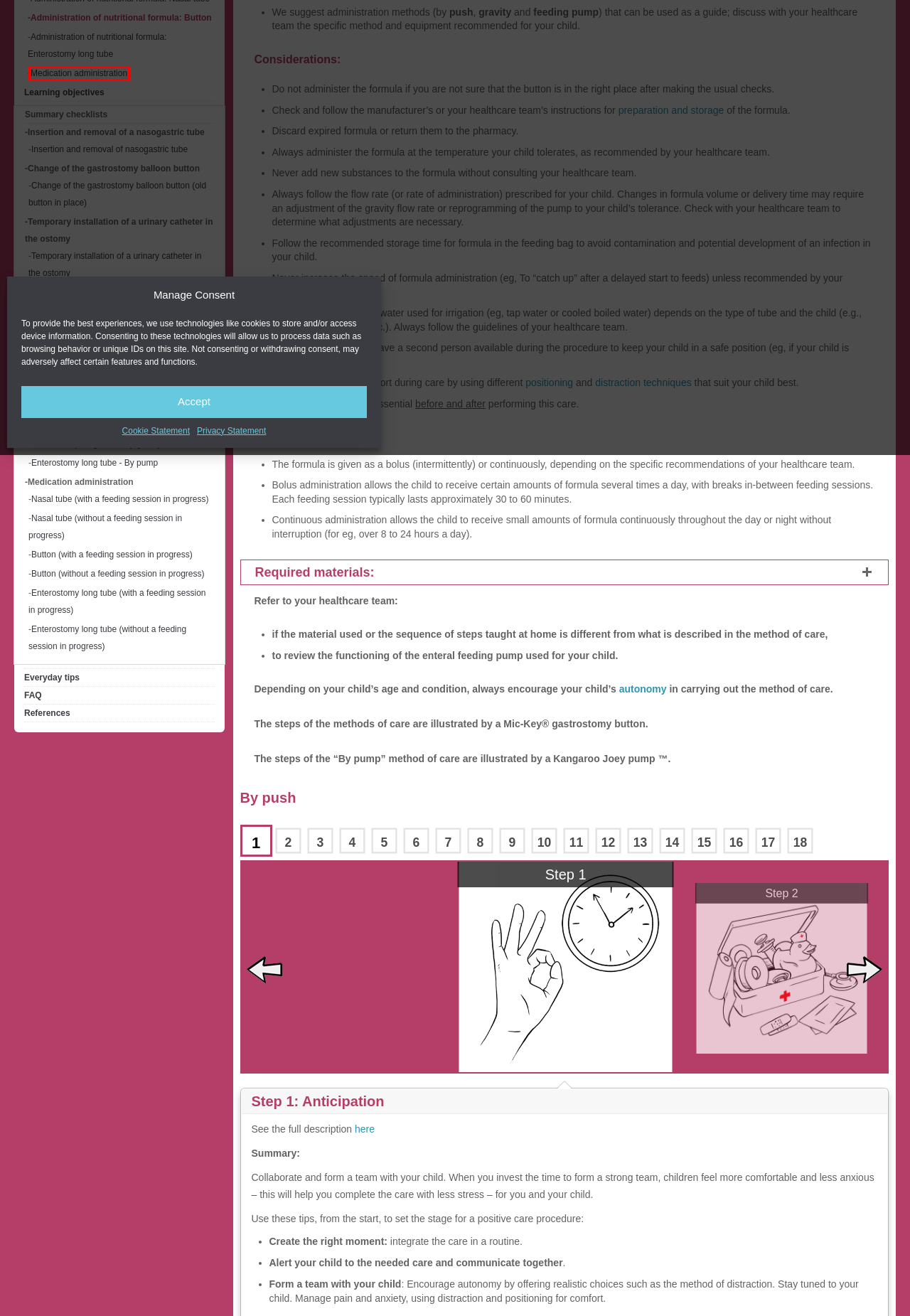Look at the given screenshot of a webpage with a red rectangle bounding box around a UI element. Pick the description that best matches the new webpage after clicking the element highlighted. The descriptions are:
A. Distraction techniques - Complex care at home for children
B. Cookie Statement (CA) - Complex care at home for children
C. Privacy Statement (CA) - Complex care at home for children
D. Medication administration - Complex care at home for children
E. Hand hygiene - Complex care at home for children
F. Everyday tips - Complex care at home for children
G. The pediatric approach - Complex care at home for children
H. Administration of nutritional formula: Enterostomy long tube - Complex care at home for children

D